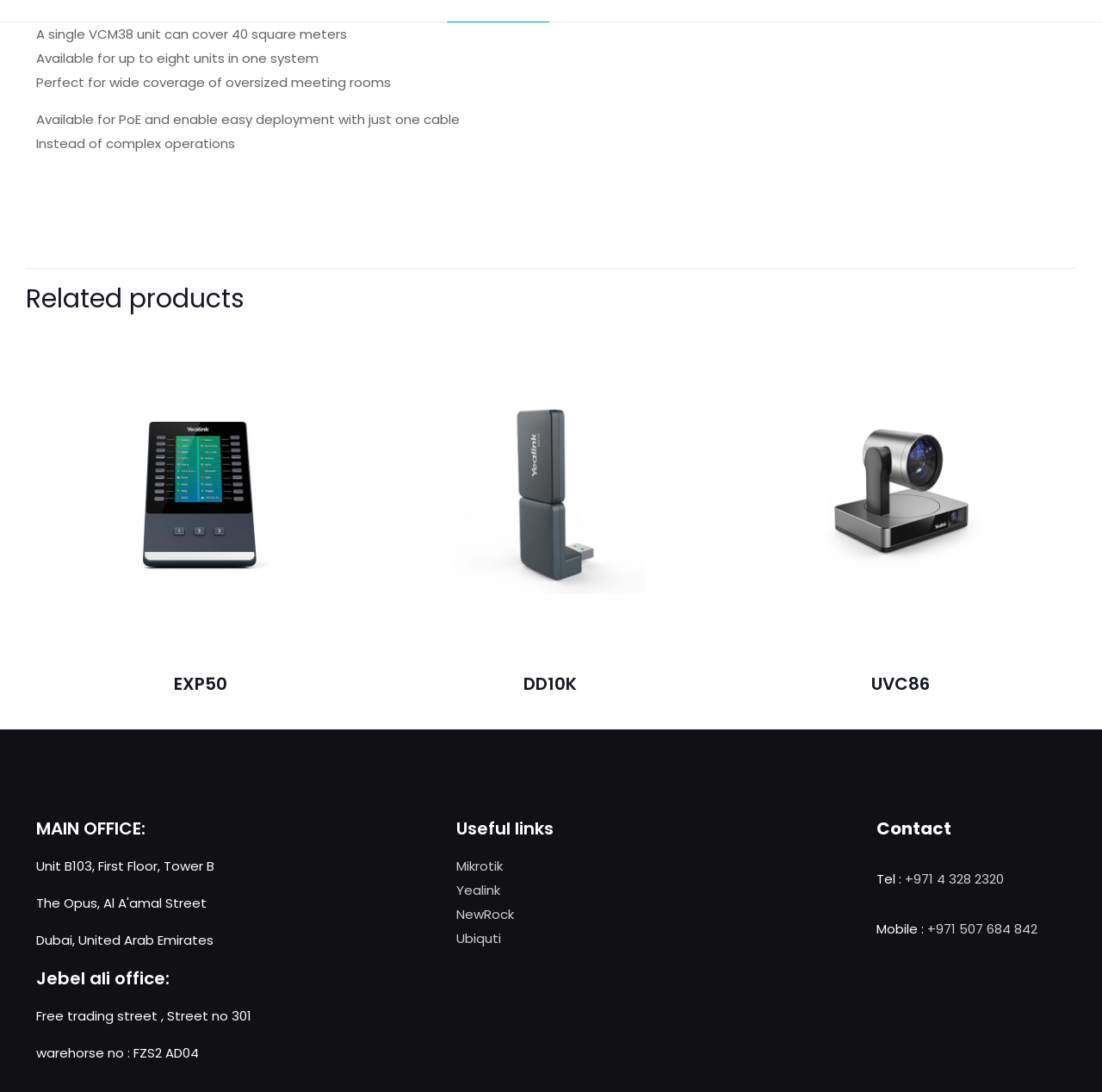What are the three products listed under 'Related products'?
Please craft a detailed and exhaustive response to the question.

Under the 'Related products' section, there are three products listed: EXP50, DD10K, and UVC86, each with its own set of links to add to cart, view product, add to wishlist, and preview.